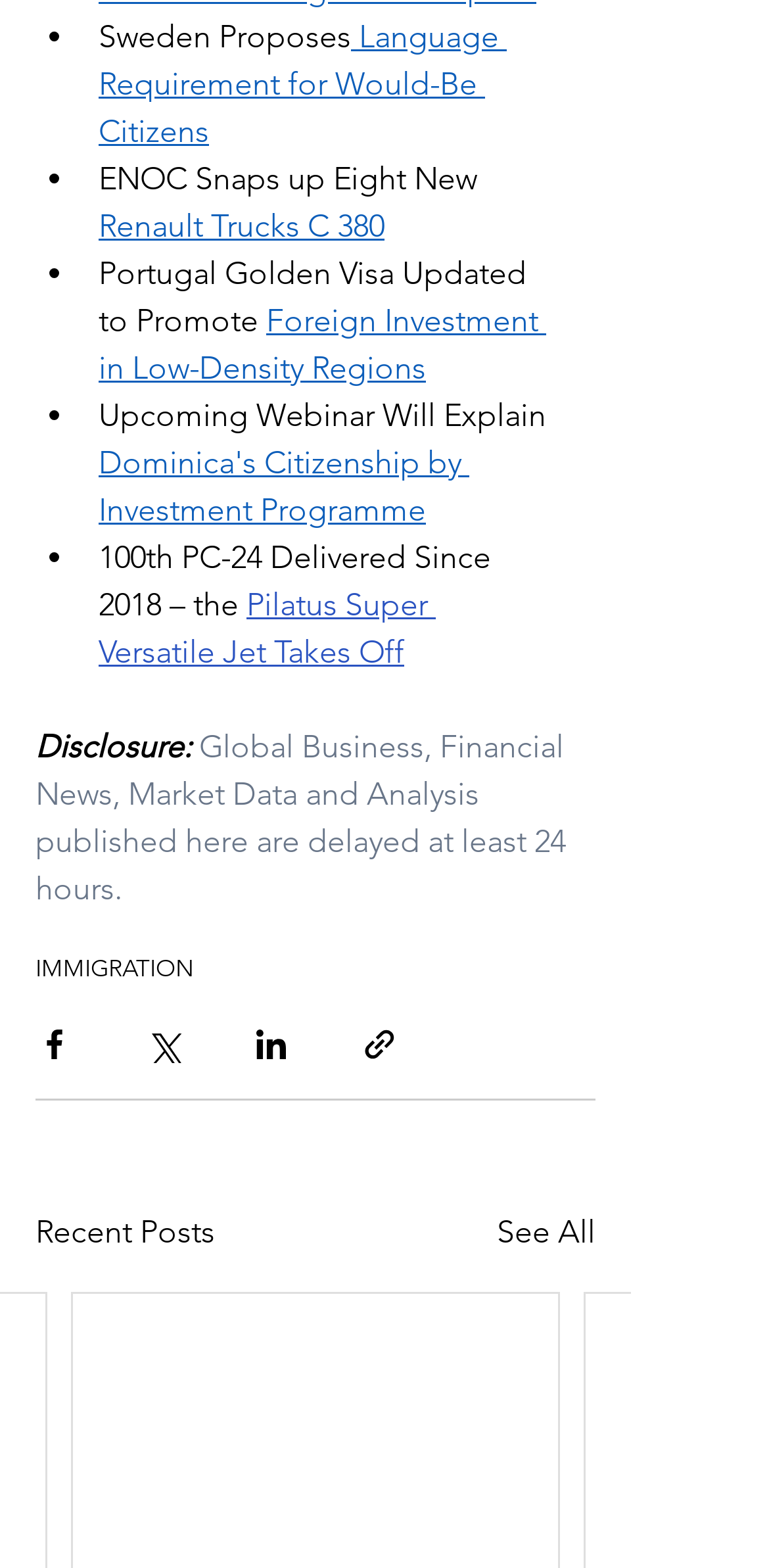Identify the bounding box coordinates for the region of the element that should be clicked to carry out the instruction: "Click on the 'IMMIGRATION' link". The bounding box coordinates should be four float numbers between 0 and 1, i.e., [left, top, right, bottom].

[0.046, 0.607, 0.251, 0.626]